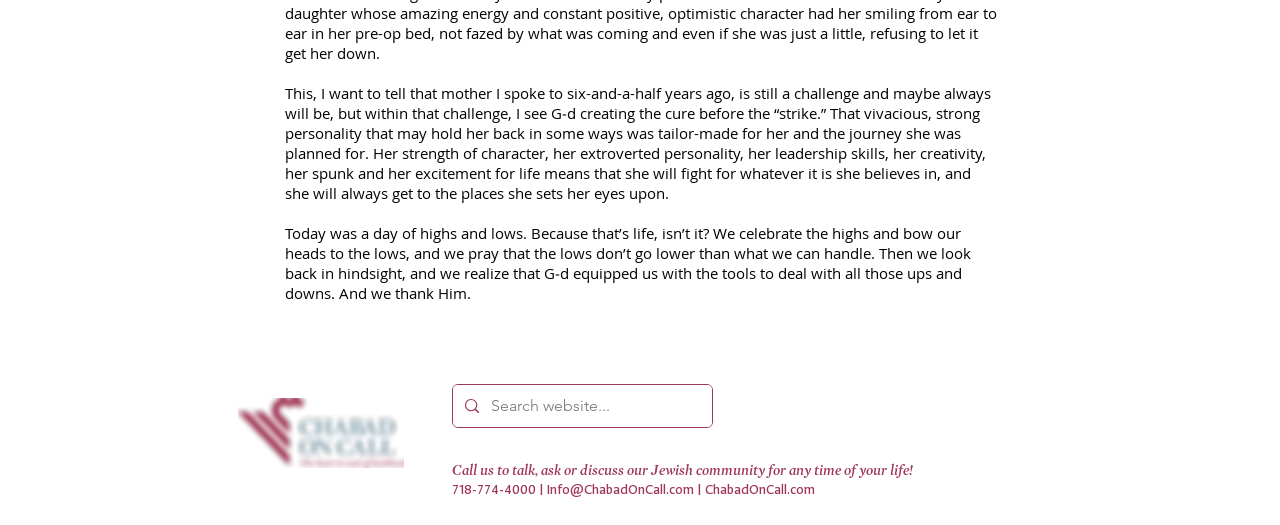Reply to the question with a brief word or phrase: What is the main topic of the webpage?

Jewish community